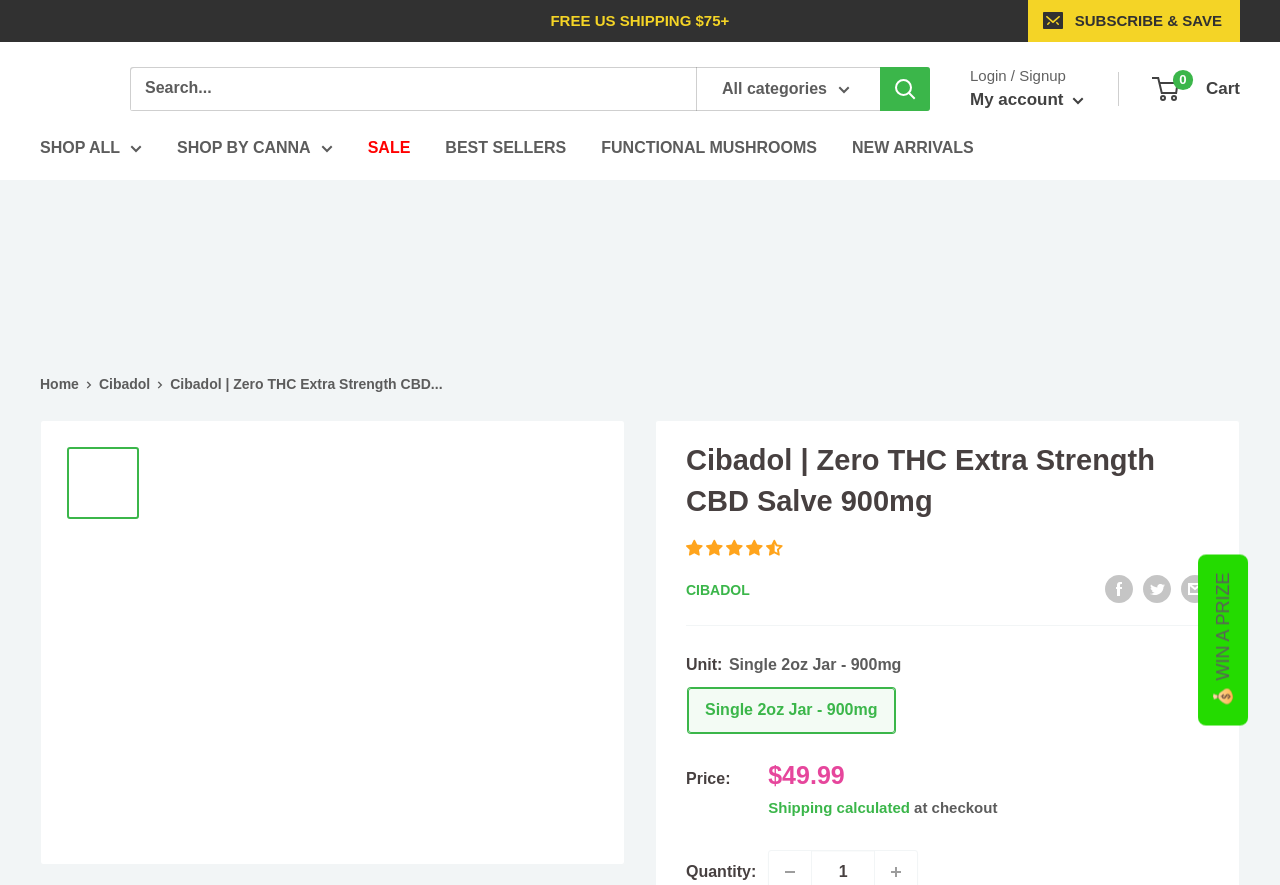What is the price of the product?
Relying on the image, give a concise answer in one word or a brief phrase.

$49.99